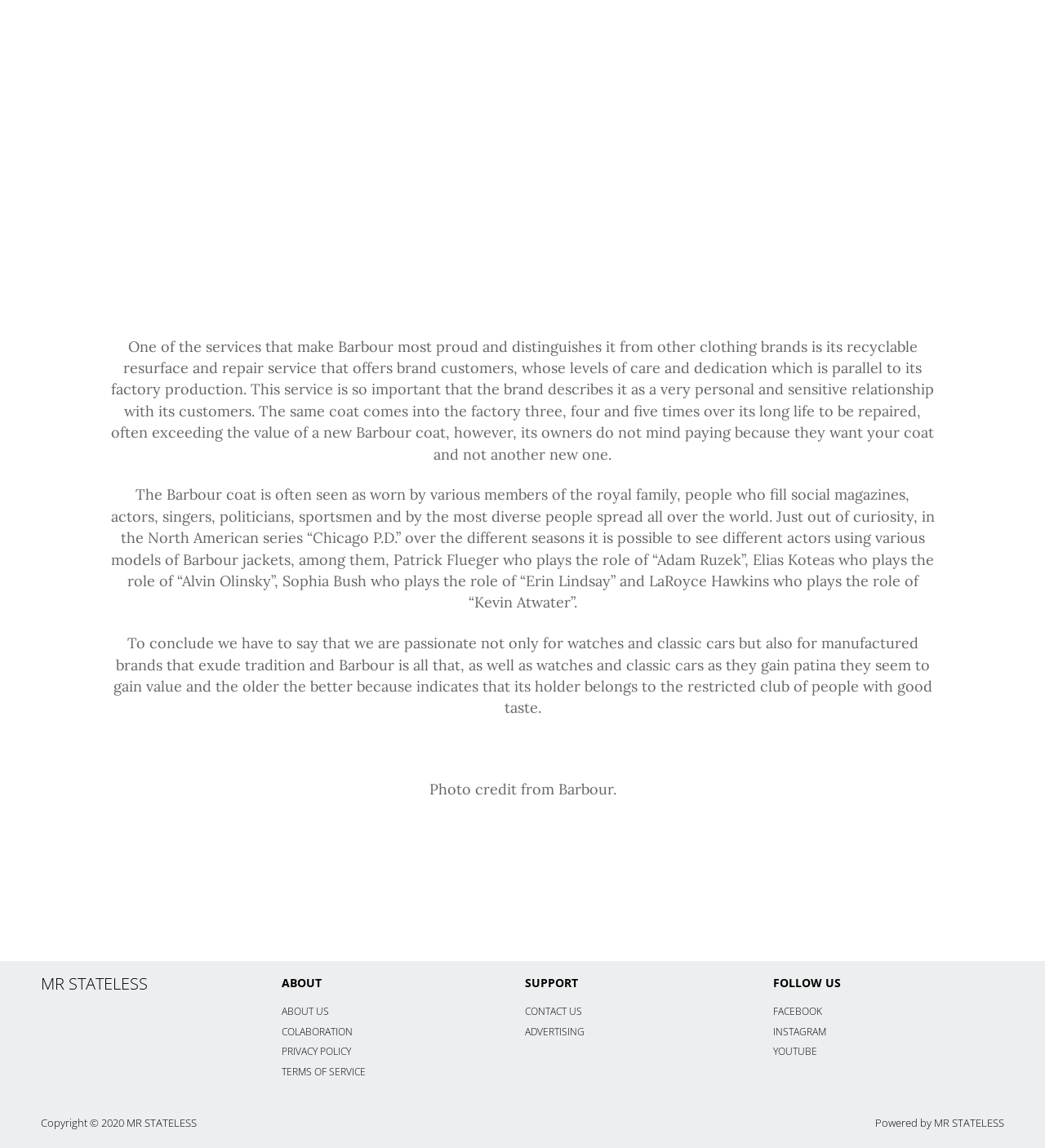Locate the bounding box coordinates of the element to click to perform the following action: 'Go to the 'Science' category'. The coordinates should be given as four float values between 0 and 1, in the form of [left, top, right, bottom].

None